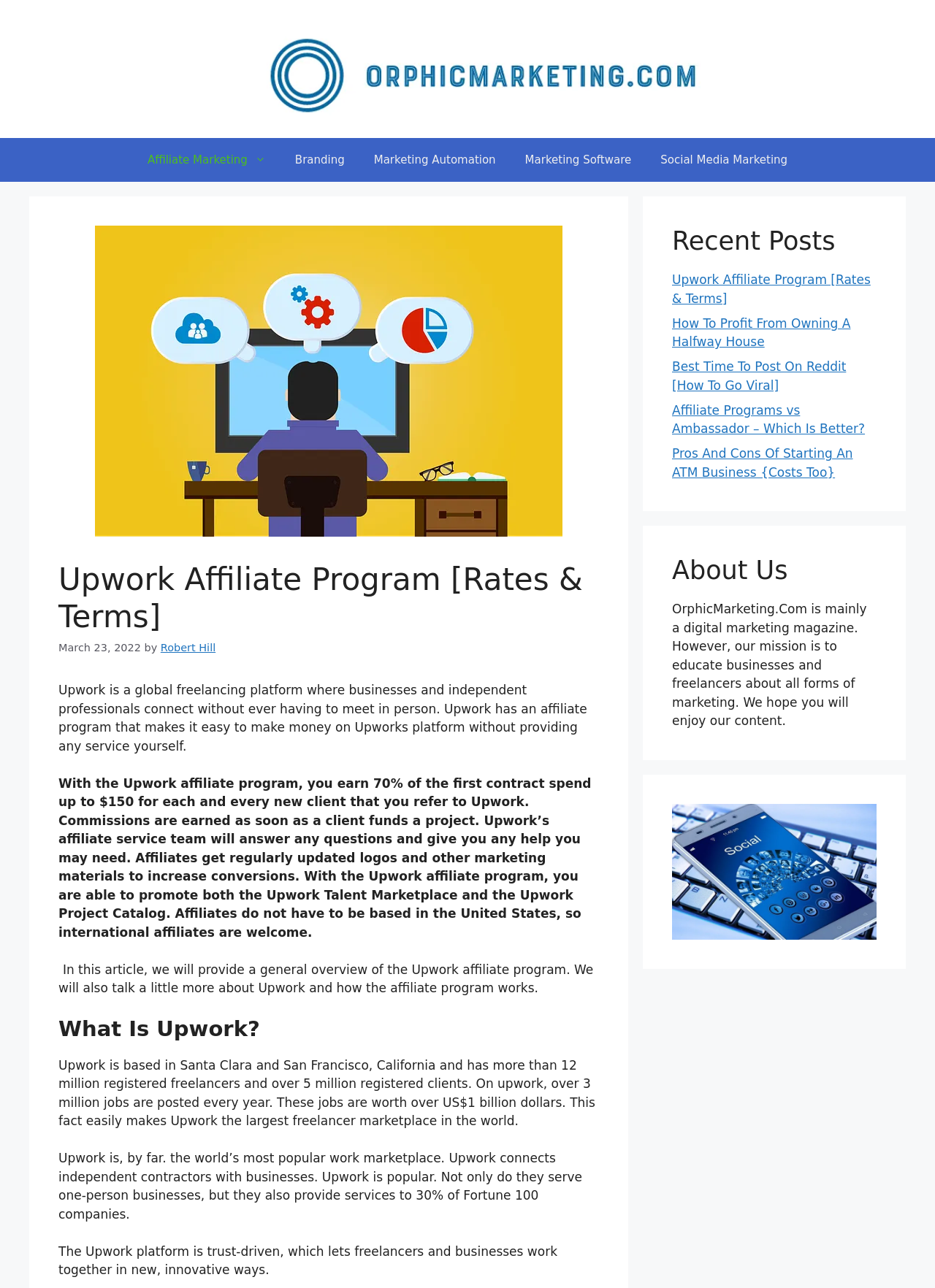Provide a thorough description of the webpage you see.

The webpage is about the Upwork Affiliate Program, with a focus on its rates and terms. At the top of the page, there is a banner with a link to the website "OrphicMarketing.Com – A Marketing Magazine" and an image with the same name. Below the banner, there is a primary navigation menu with five links: "Affiliate Marketing", "Branding", "Marketing Automation", "Marketing Software", and "Social Media Marketing".

The main content of the page is divided into sections. The first section has a heading "Upwork Affiliate Program [Rates & Terms]" and provides an introduction to the program, explaining that it allows users to earn money by referring clients to Upwork without providing any services themselves. The section also outlines the benefits of the program, including a 70% commission on the first contract spend up to $150 for each new client referred.

The next section has a heading "What Is Upwork?" and provides an overview of the company, including its location, number of registered freelancers and clients, and the value of jobs posted on the platform. This section also highlights Upwork's popularity and its ability to connect independent contractors with businesses.

To the right of the main content, there are three complementary sections. The first section has a heading "Recent Posts" and lists five links to other articles on the website. The second section has a heading "About Us" and provides a brief description of the website's mission to educate businesses and freelancers about digital marketing. The third section contains a figure, but its contents are not specified.

Overall, the webpage provides information about the Upwork Affiliate Program and its benefits, as well as an overview of the company and its services.